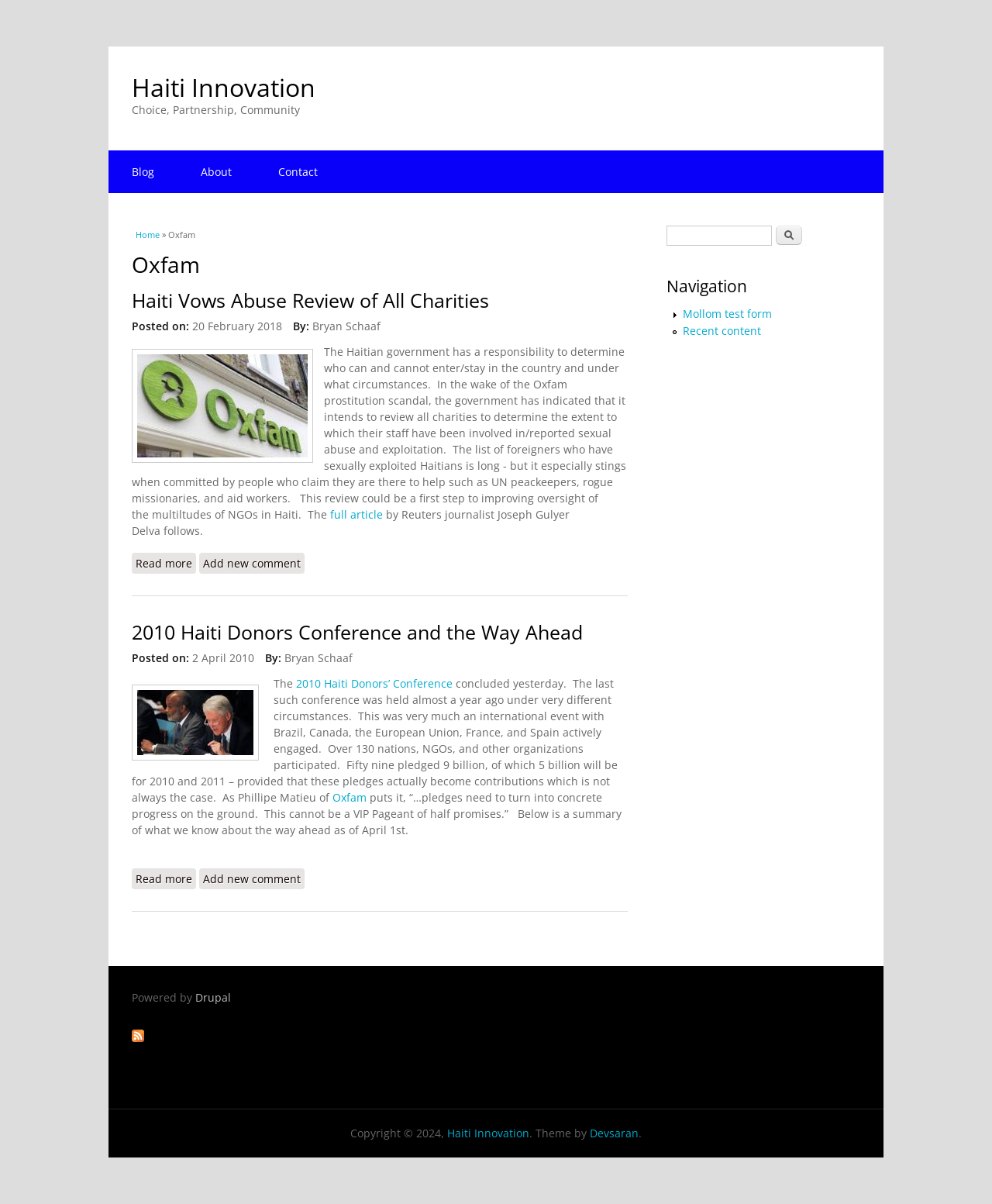Locate the bounding box coordinates of the UI element described by: "Haiti Innovation". Provide the coordinates as four float numbers between 0 and 1, formatted as [left, top, right, bottom].

[0.451, 0.935, 0.534, 0.947]